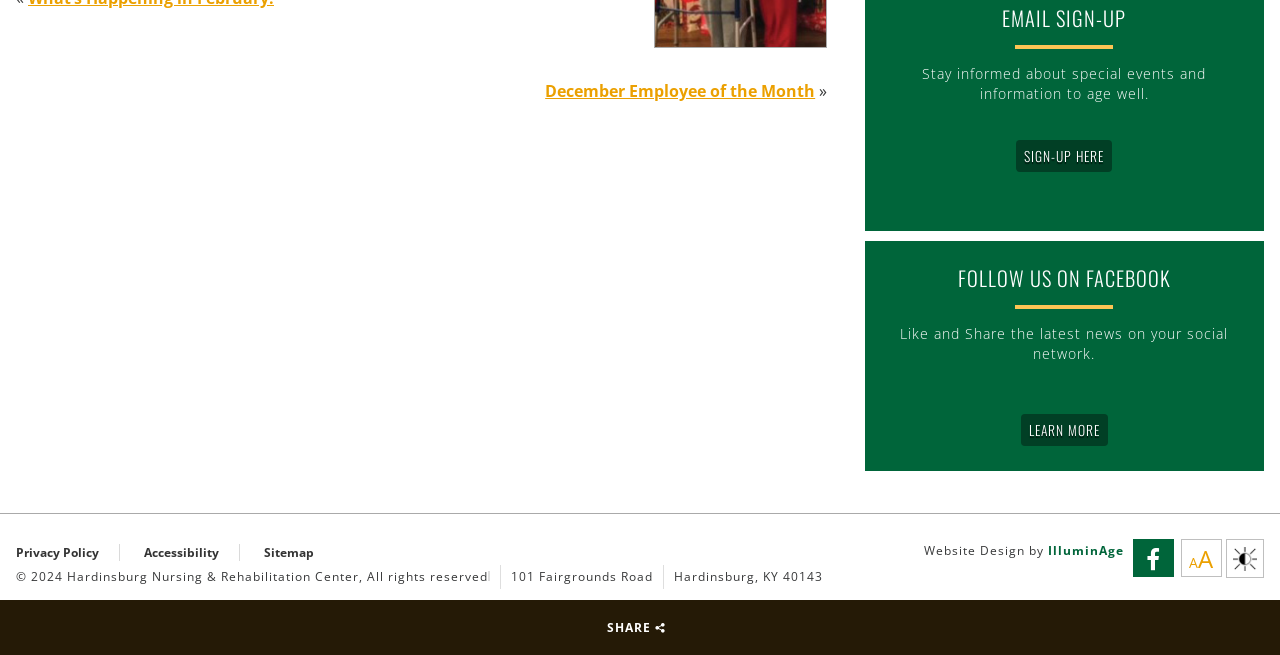Identify the bounding box of the HTML element described as: "Sign-Up Here".

[0.794, 0.213, 0.869, 0.263]